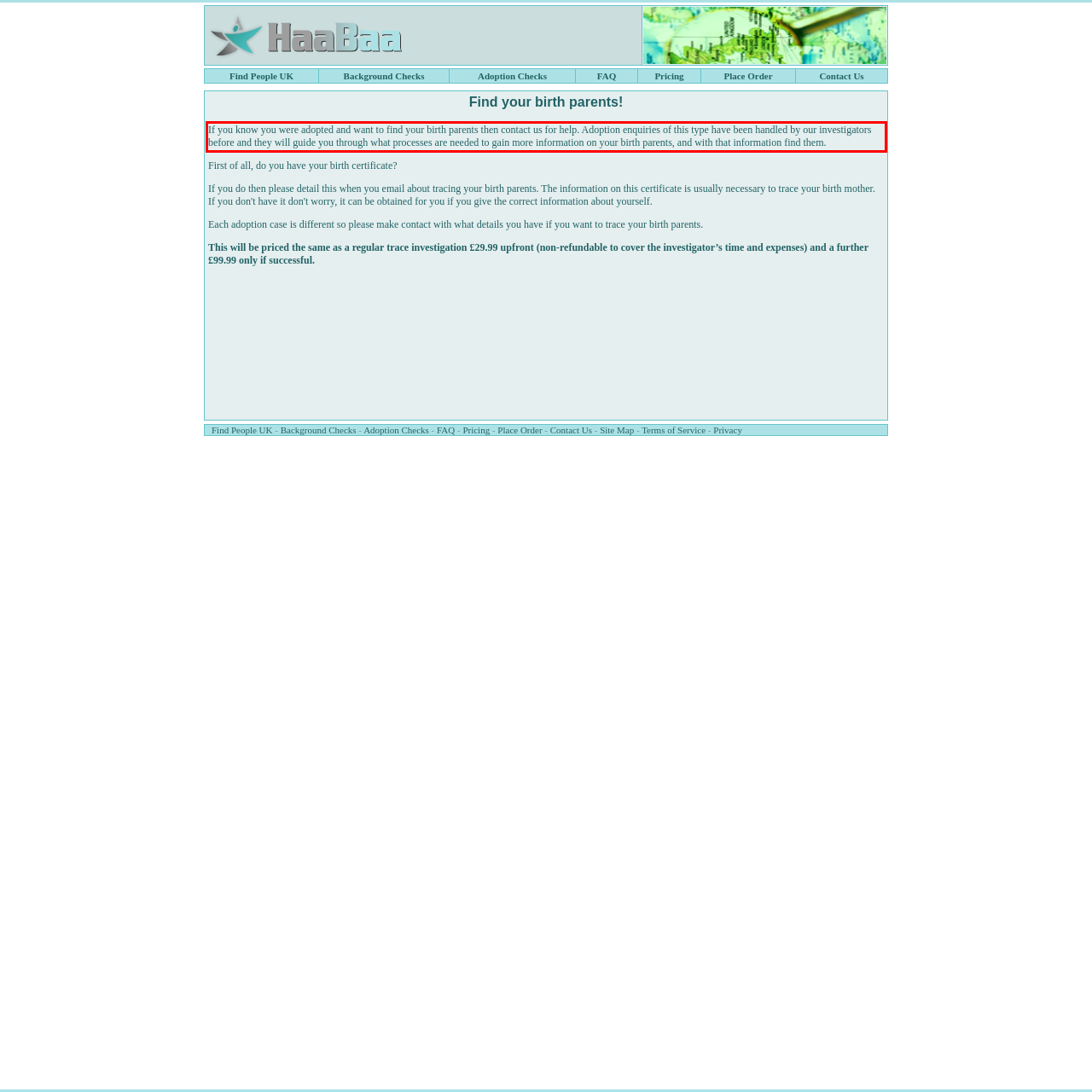You are presented with a screenshot containing a red rectangle. Extract the text found inside this red bounding box.

If you know you were adopted and want to find your birth parents then contact us for help. Adoption enquiries of this type have been handled by our investigators before and they will guide you through what processes are needed to gain more information on your birth parents, and with that information find them.